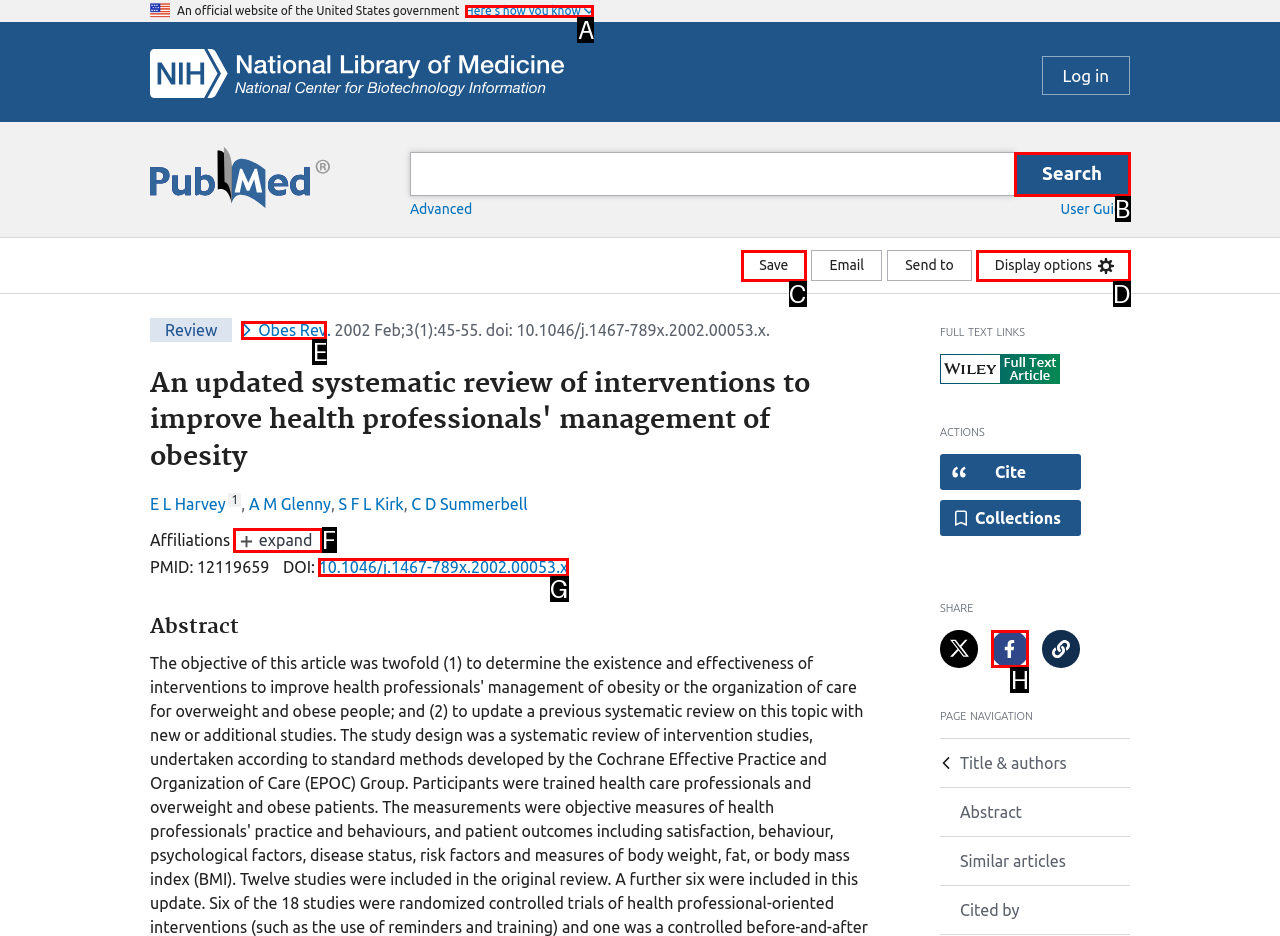What letter corresponds to the UI element described here: 10.1046/j.1467-789x.2002.00053.x
Reply with the letter from the options provided.

G